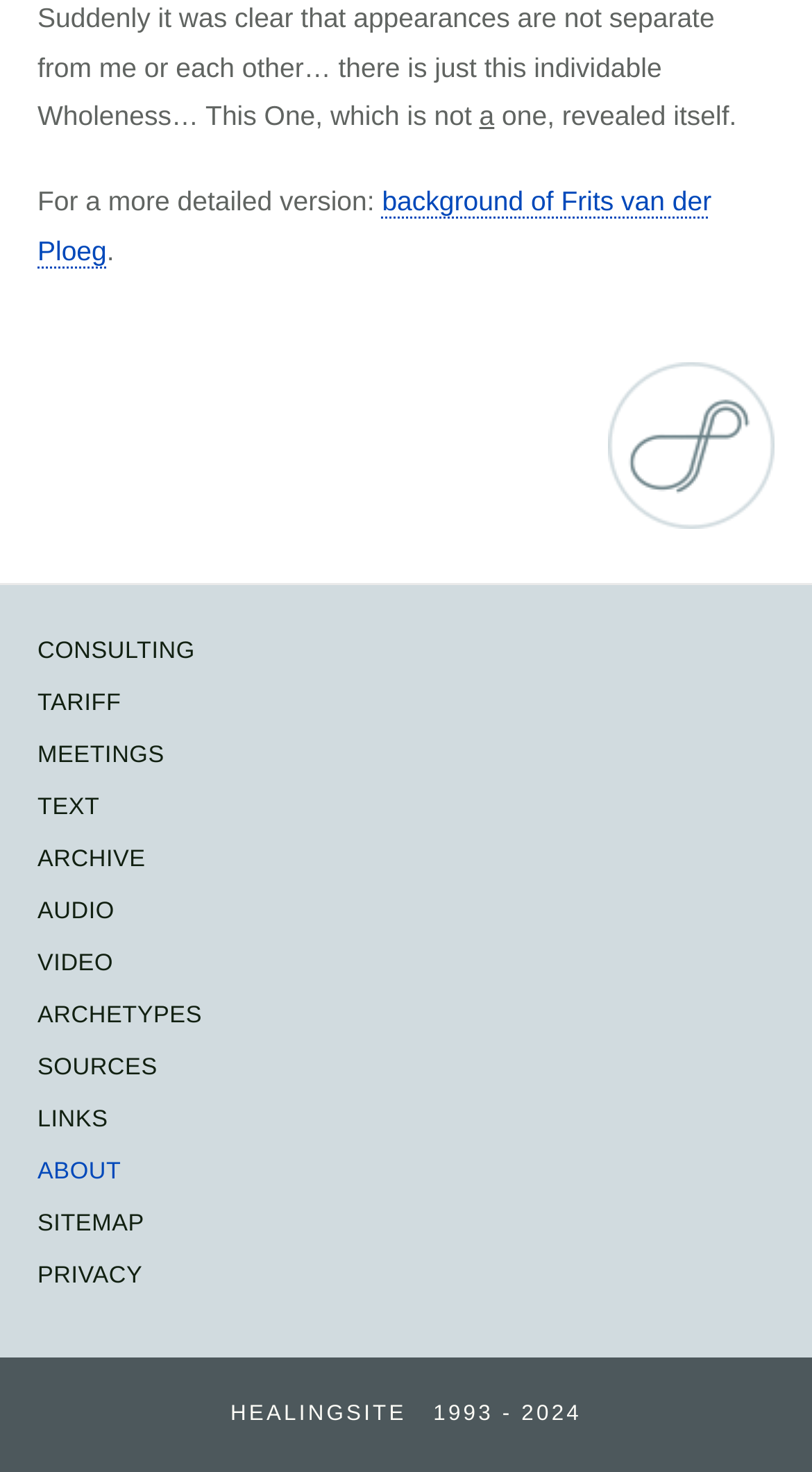Identify the coordinates of the bounding box for the element that must be clicked to accomplish the instruction: "click on CONSULTING".

[0.046, 0.431, 0.266, 0.455]